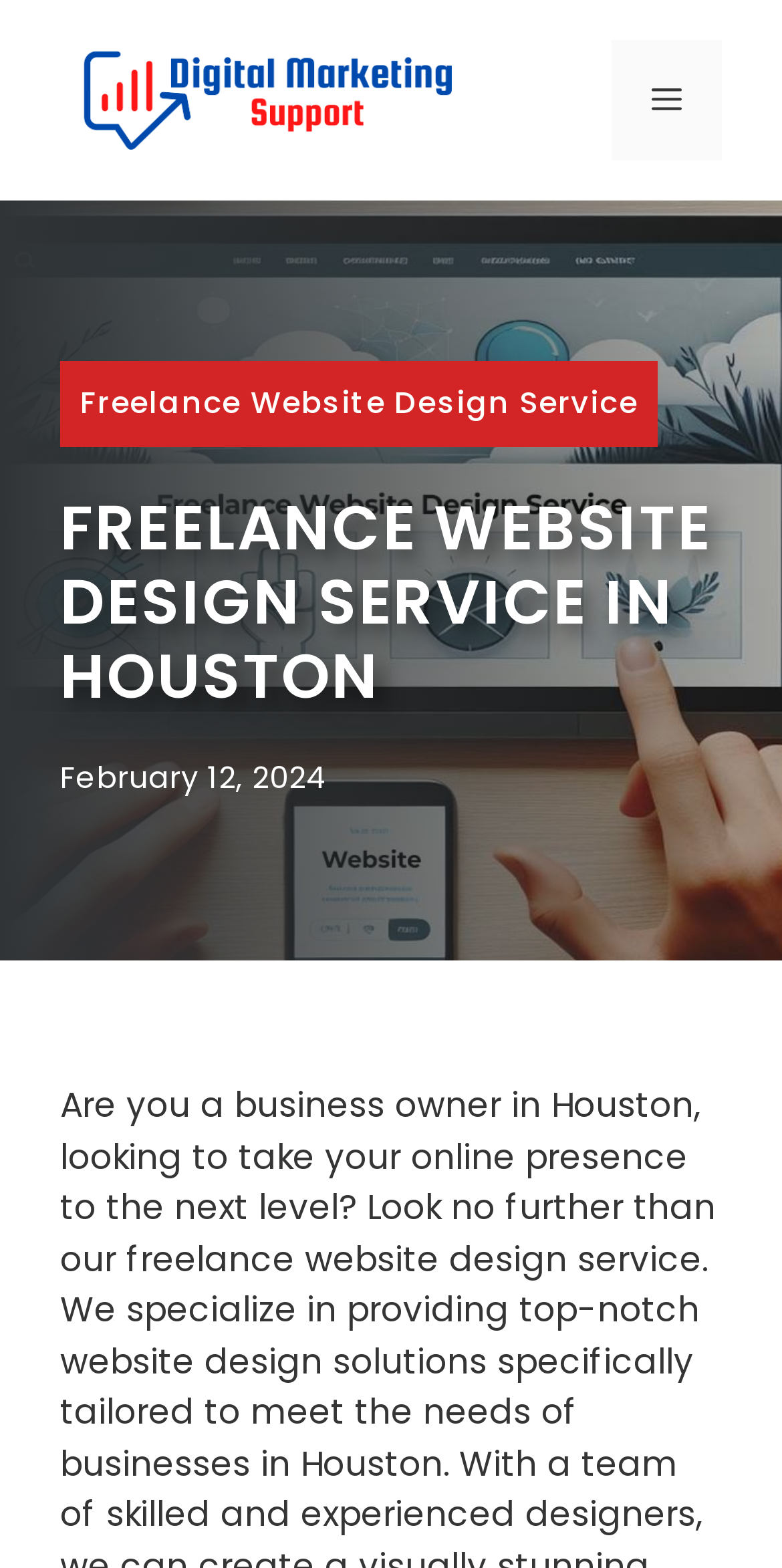Find the bounding box of the element with the following description: "Freelance Website Design Service". The coordinates must be four float numbers between 0 and 1, formatted as [left, top, right, bottom].

[0.103, 0.243, 0.816, 0.27]